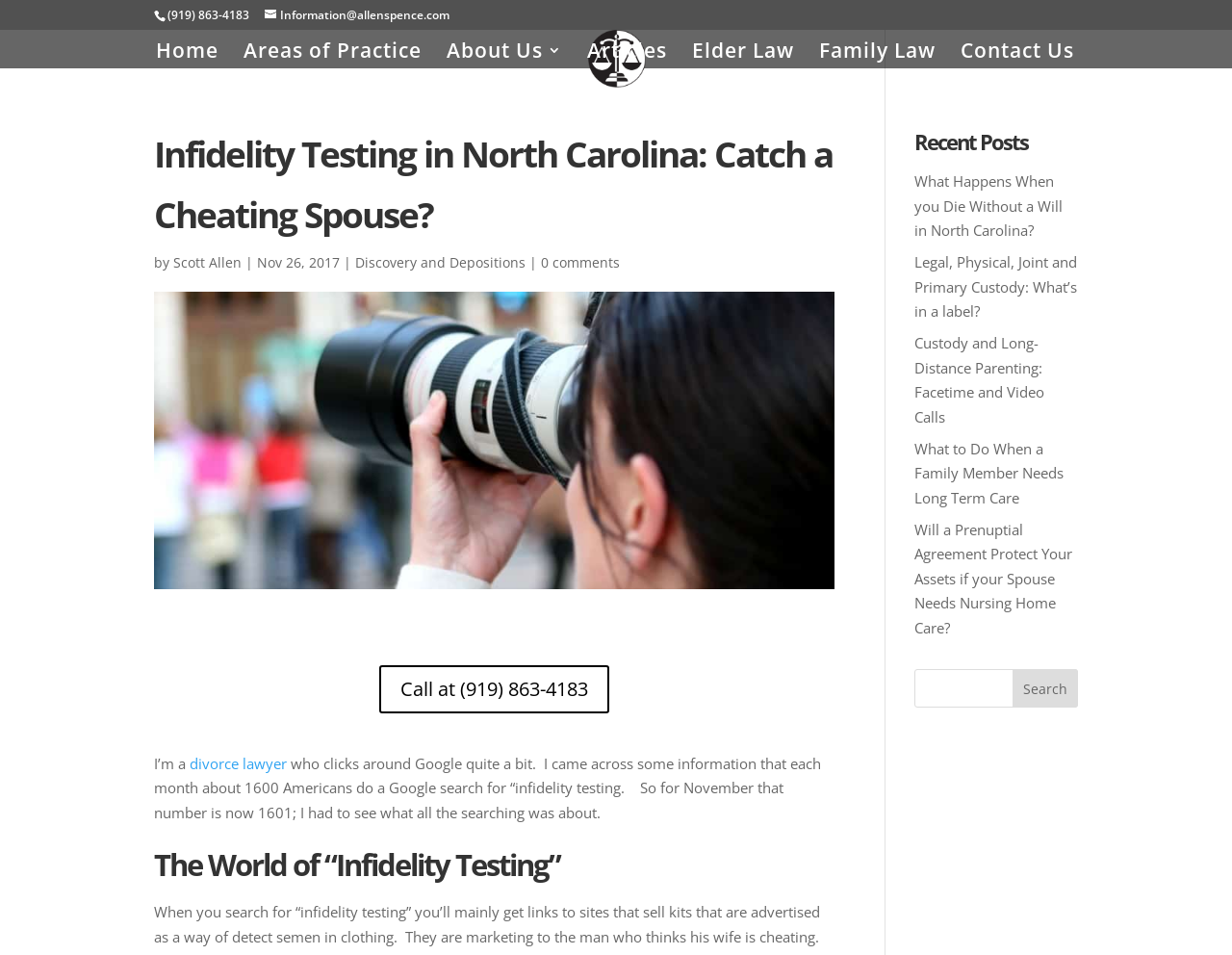Determine the bounding box coordinates for the area that should be clicked to carry out the following instruction: "Read about infidelity testing".

[0.125, 0.13, 0.677, 0.267]